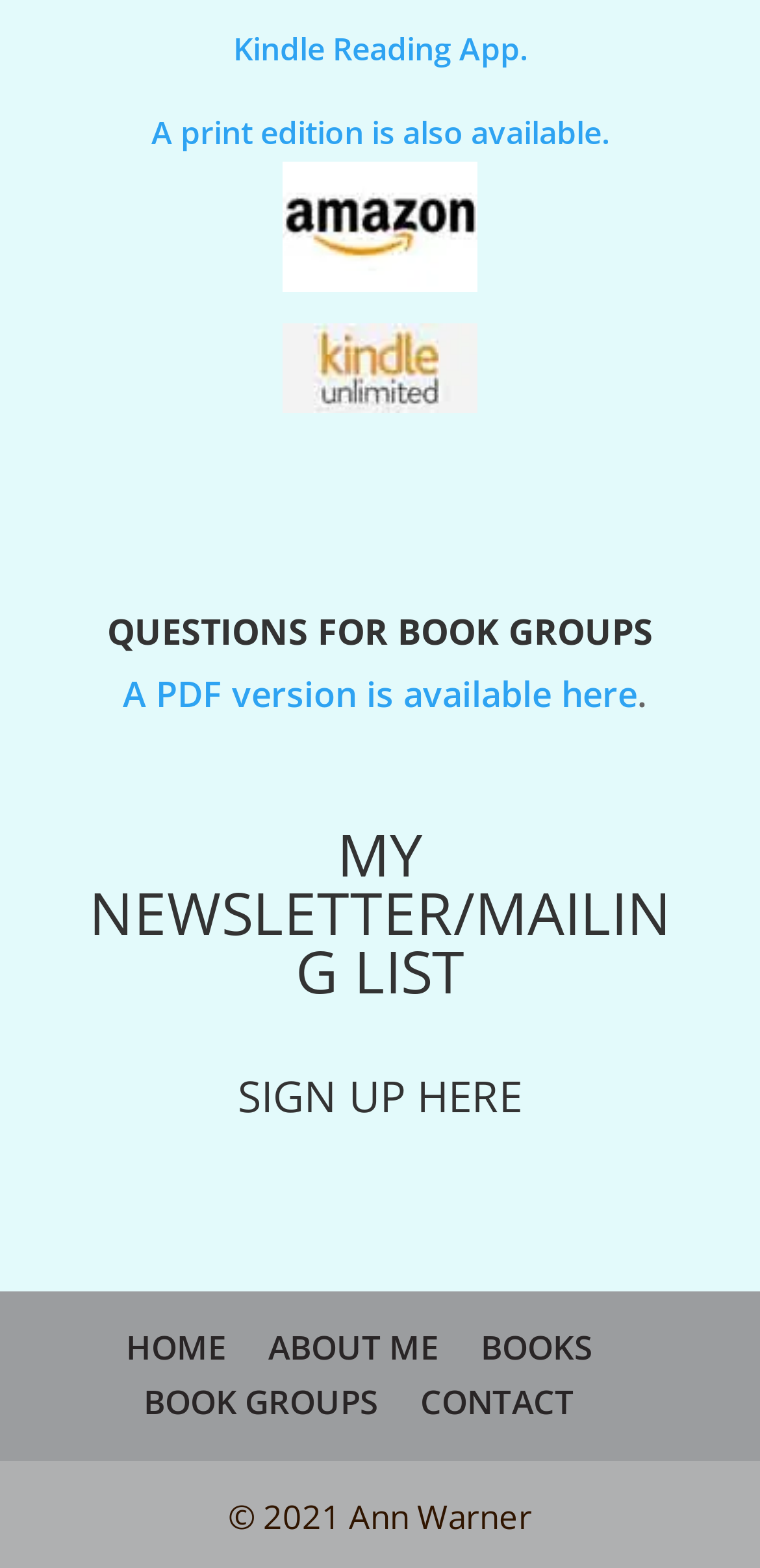Please give a succinct answer using a single word or phrase:
What is the copyright information at the bottom of the webpage?

© 2021 Ann Warner